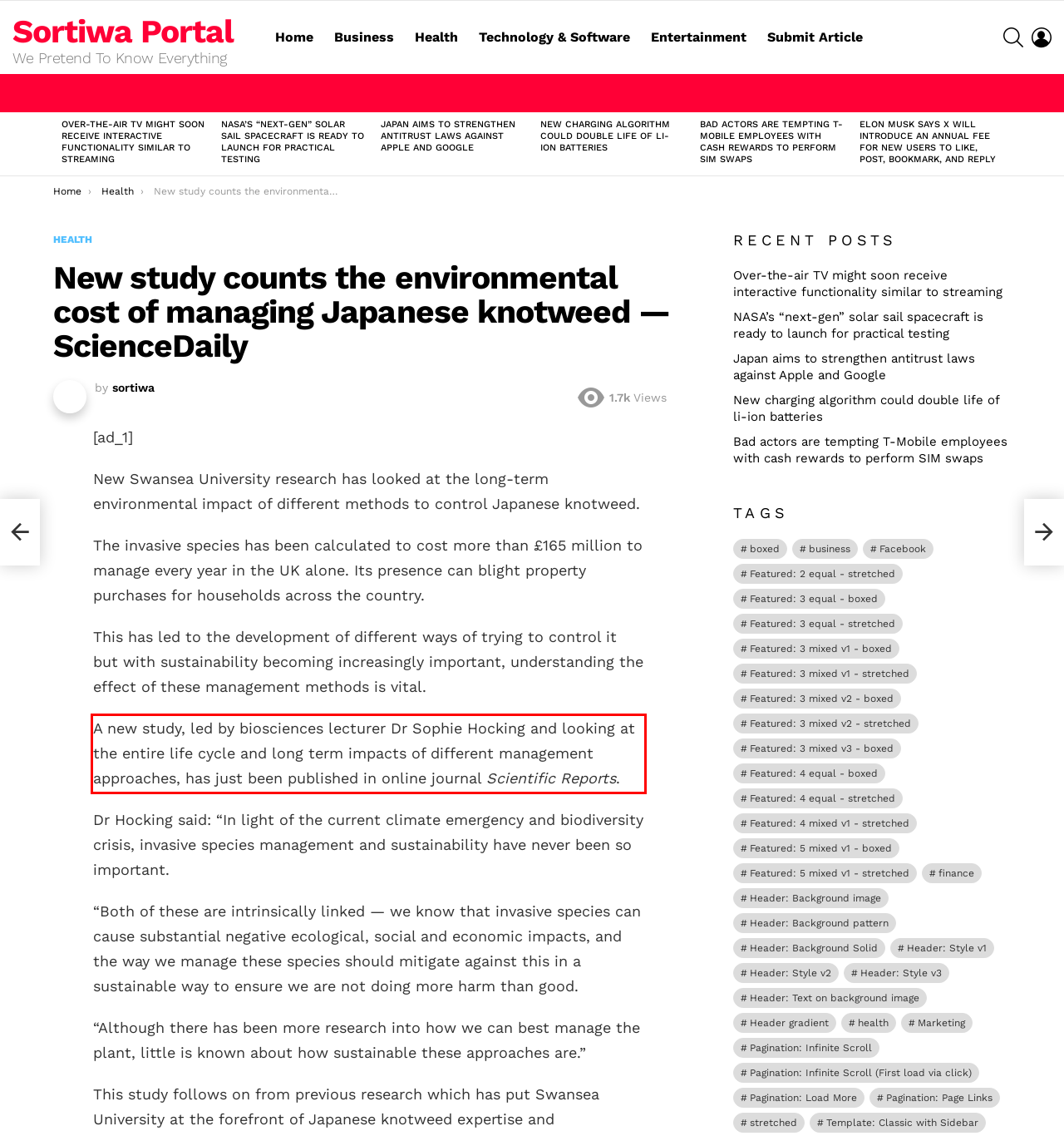With the given screenshot of a webpage, locate the red rectangle bounding box and extract the text content using OCR.

A new study, led by biosciences lecturer Dr Sophie Hocking and looking at the entire life cycle and long term impacts of different management approaches, has just been published in online journal Scientific Reports.